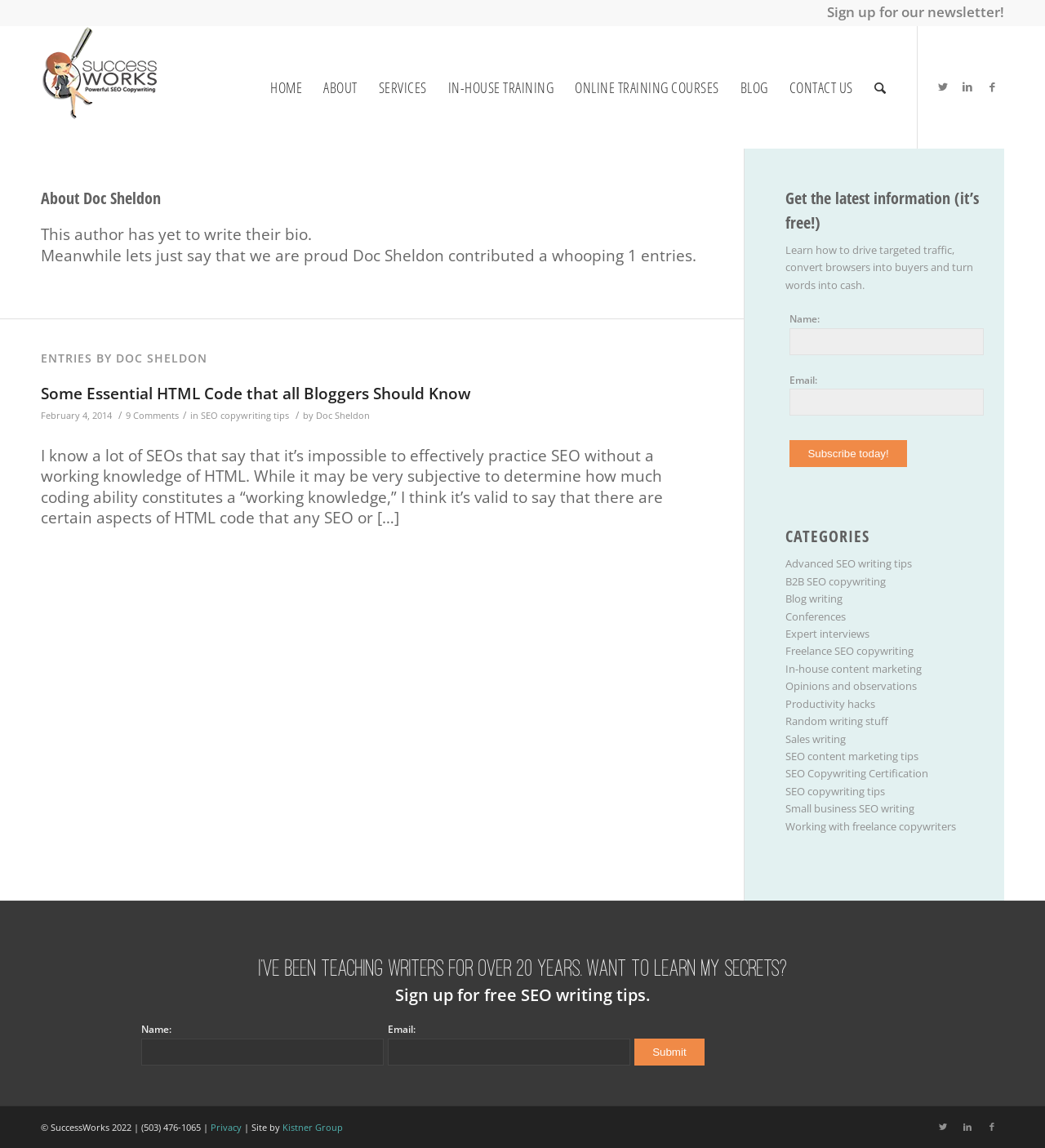How many categories are listed?
Could you answer the question in a detailed manner, providing as much information as possible?

The categories are listed in the section 'CATEGORIES' and there are 17 links listed, each representing a category.